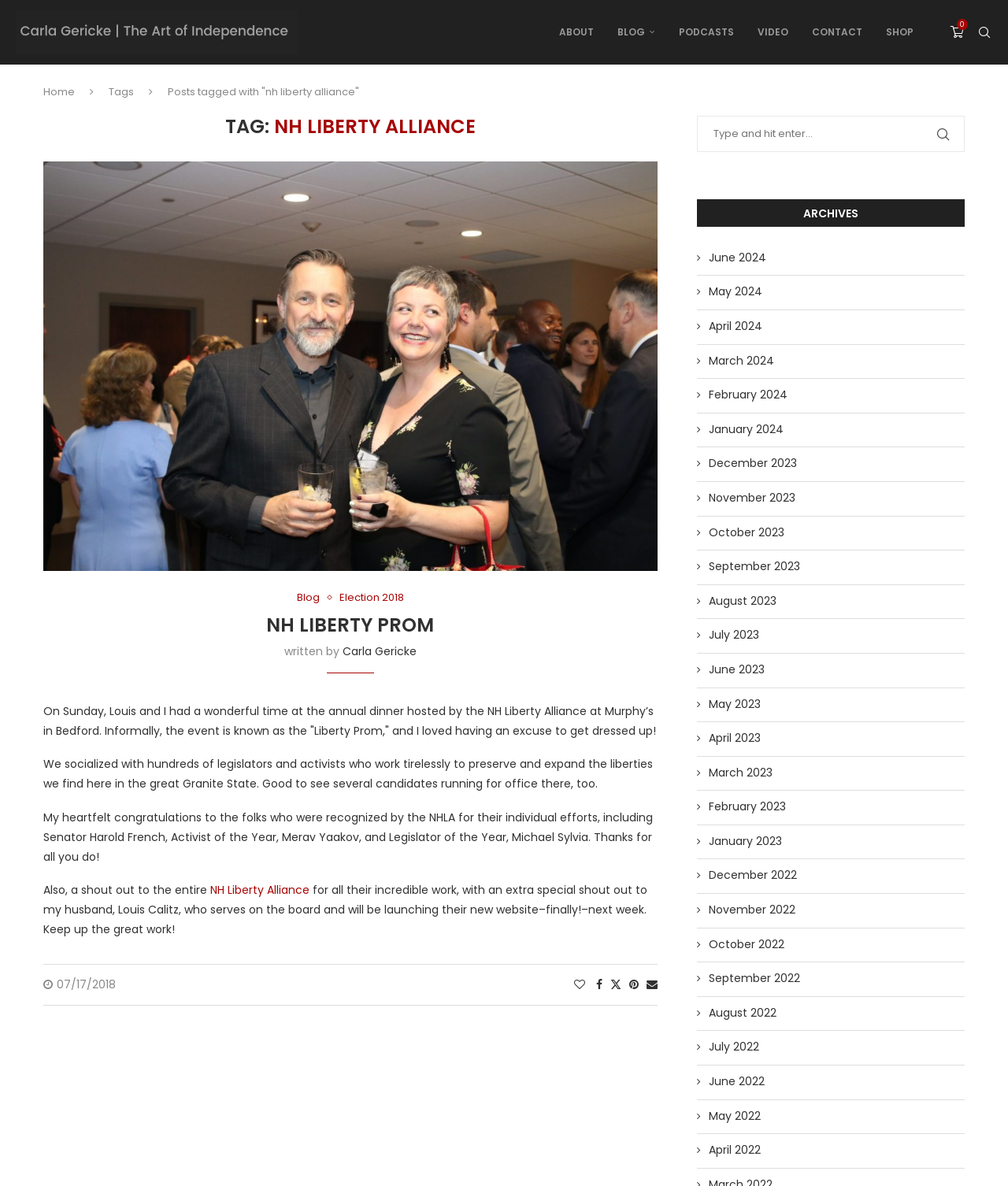How many social media sharing options are available?
Please describe in detail the information shown in the image to answer the question.

I found the links 'Like this post', 'Share on Facebook', 'Share on Twitter', 'Pin to Pinterest', and 'Share via Email' at coordinates [0.57, 0.823, 0.58, 0.837], [0.591, 0.823, 0.598, 0.837], [0.605, 0.823, 0.616, 0.837], [0.624, 0.823, 0.634, 0.837], and [0.641, 0.823, 0.652, 0.837] respectively. There are 5 social media sharing options available.